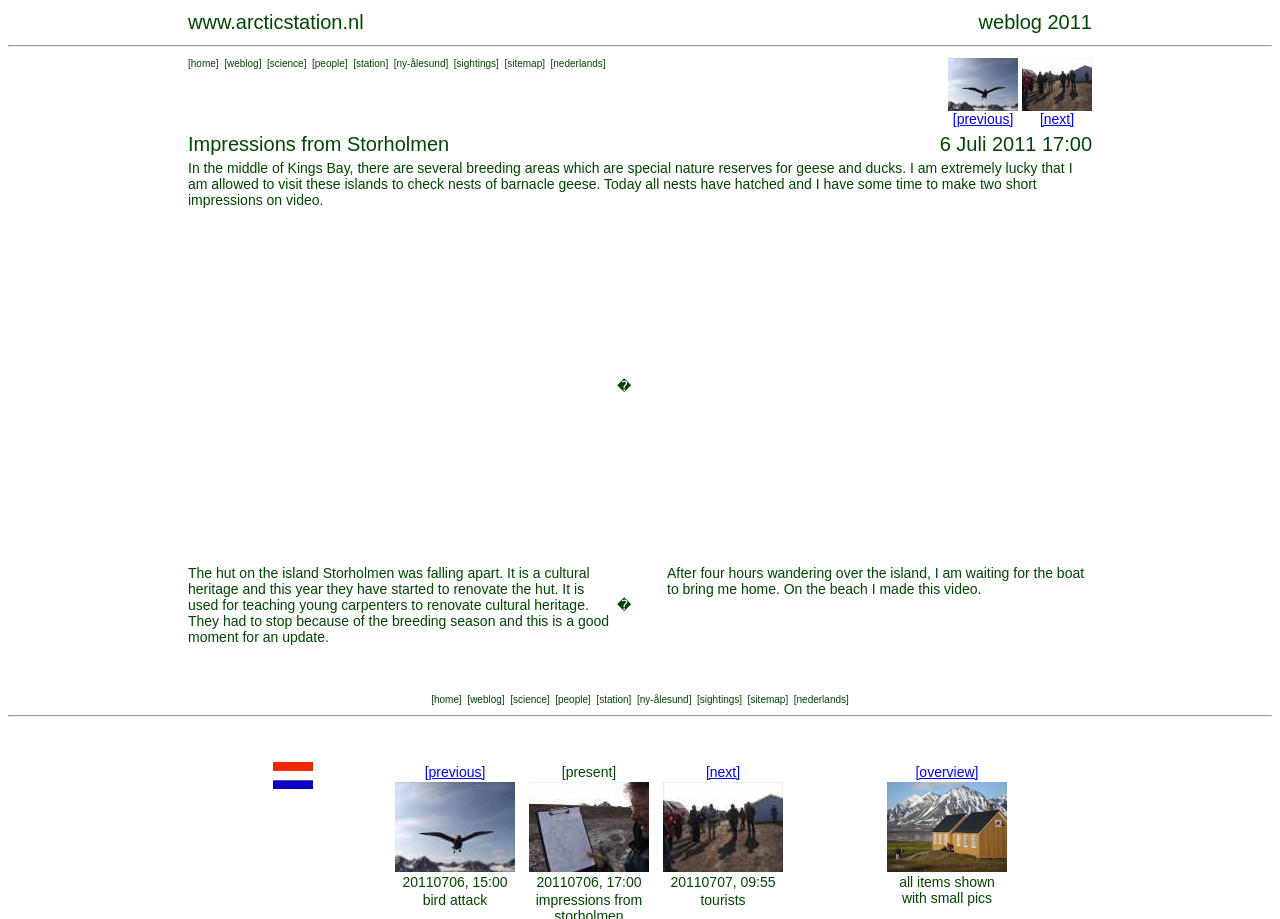Extract the bounding box coordinates for the UI element described by the text: "ny-ålesund". The coordinates should be in the form of [left, top, right, bottom] with values between 0 and 1.

[0.5, 0.755, 0.538, 0.767]